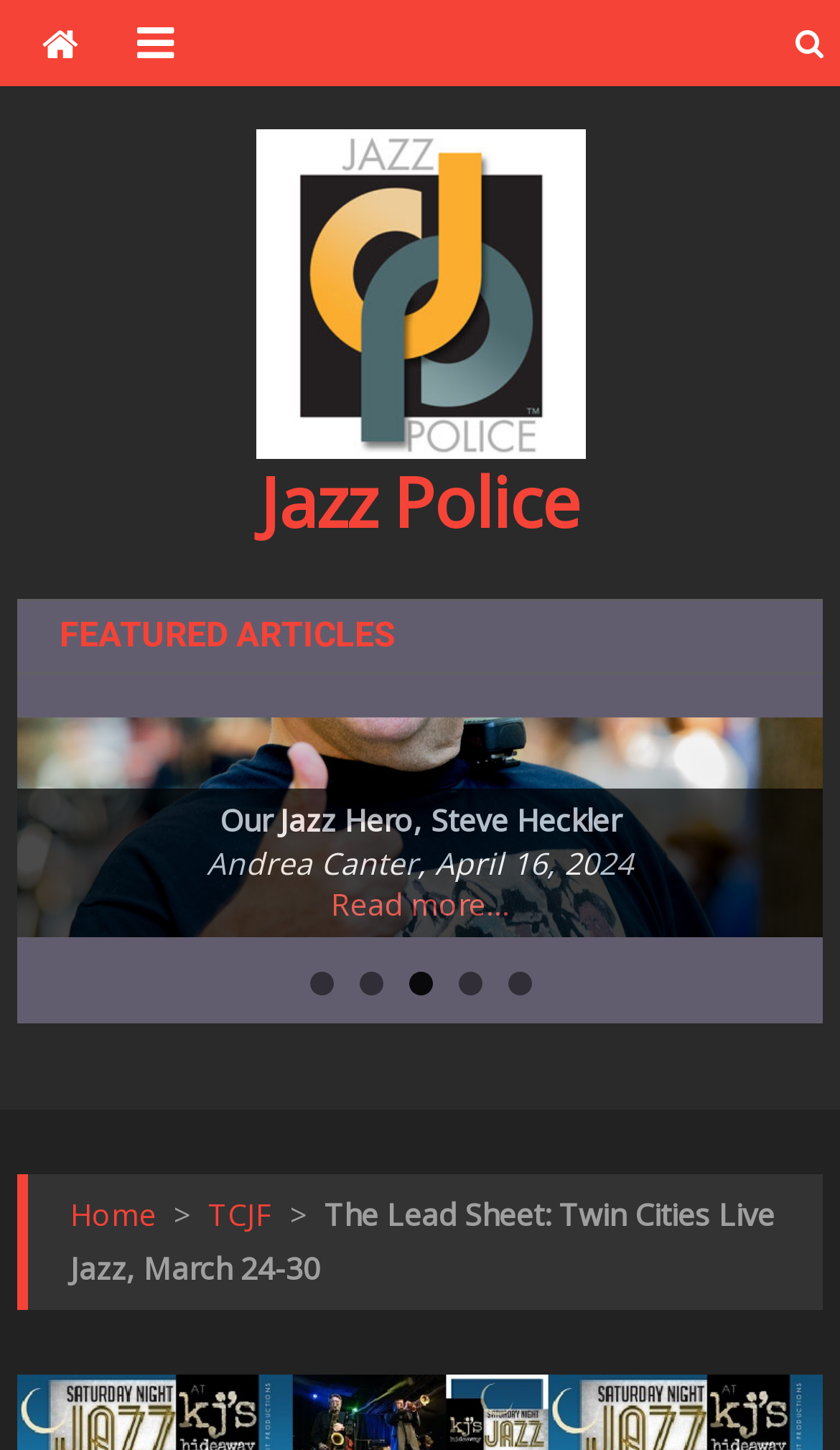Bounding box coordinates are specified in the format (top-left x, top-left y, bottom-right x, bottom-right y). All values are floating point numbers bounded between 0 and 1. Please provide the bounding box coordinate of the region this sentence describes: parent_node: Jazz Police

[0.304, 0.186, 0.696, 0.214]